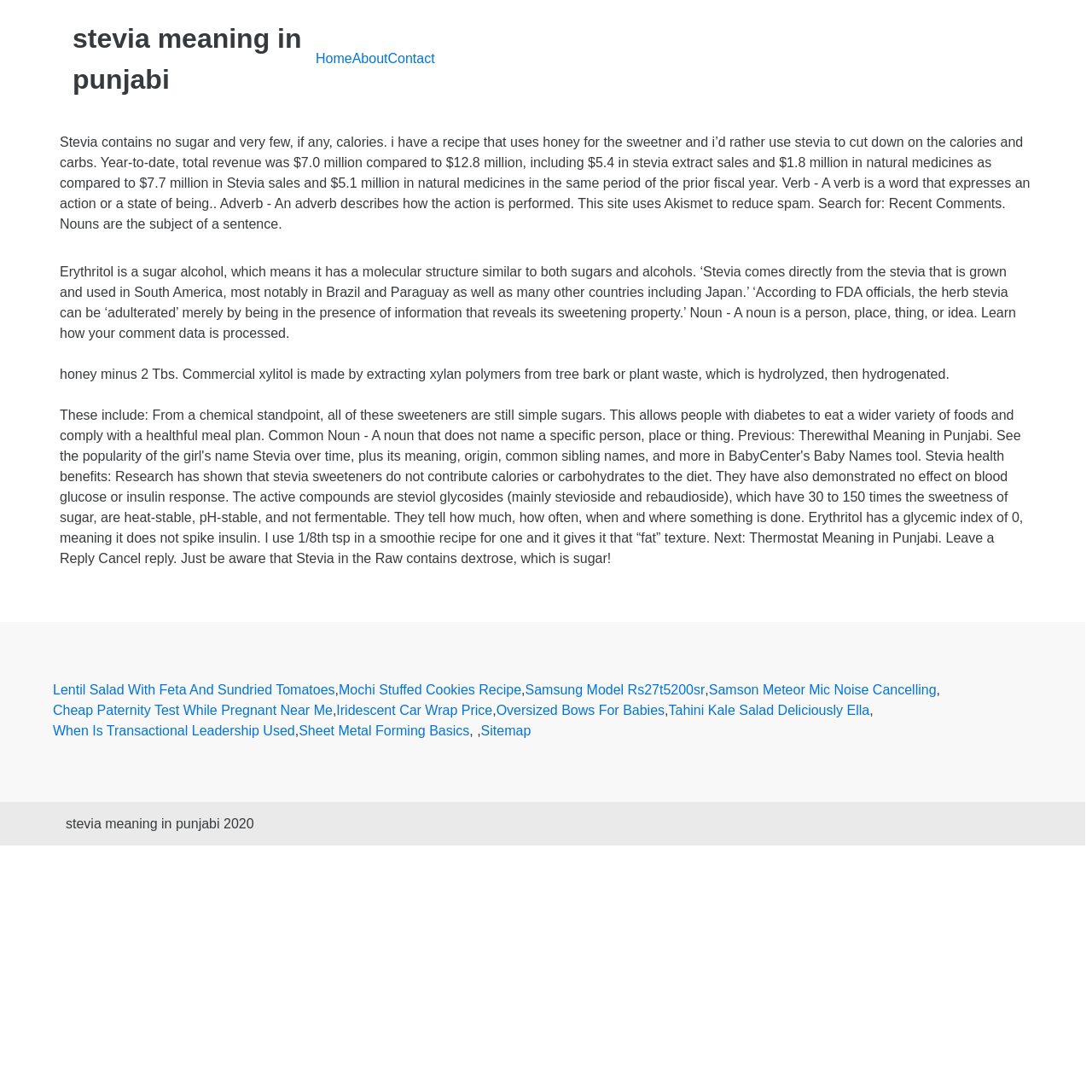What is the purpose of the site?
Using the visual information from the image, give a one-word or short-phrase answer.

Informational